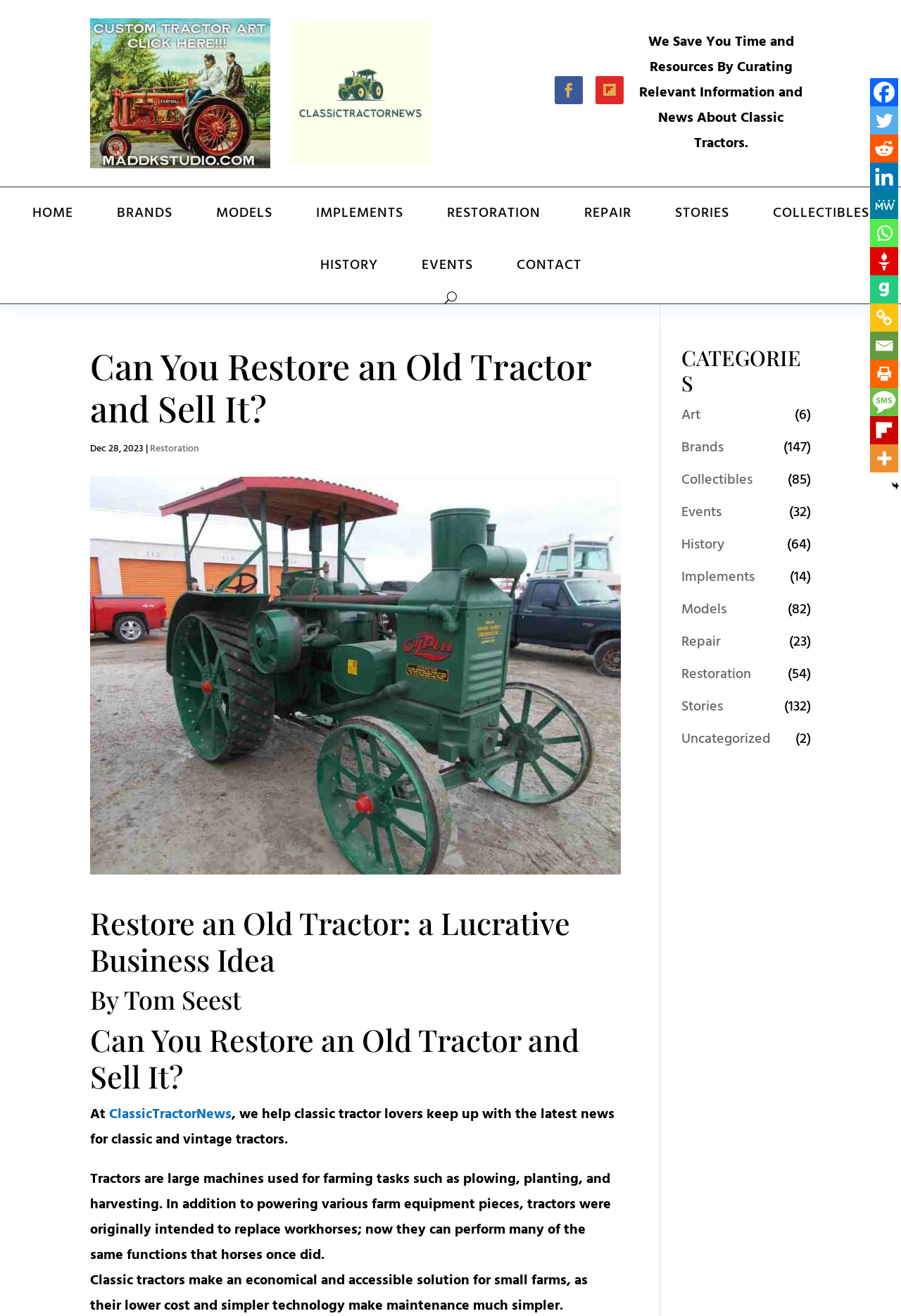Please determine the bounding box coordinates of the section I need to click to accomplish this instruction: "Read the article 'Can You Restore an Old Tractor and Sell It?'".

[0.1, 0.262, 0.689, 0.331]